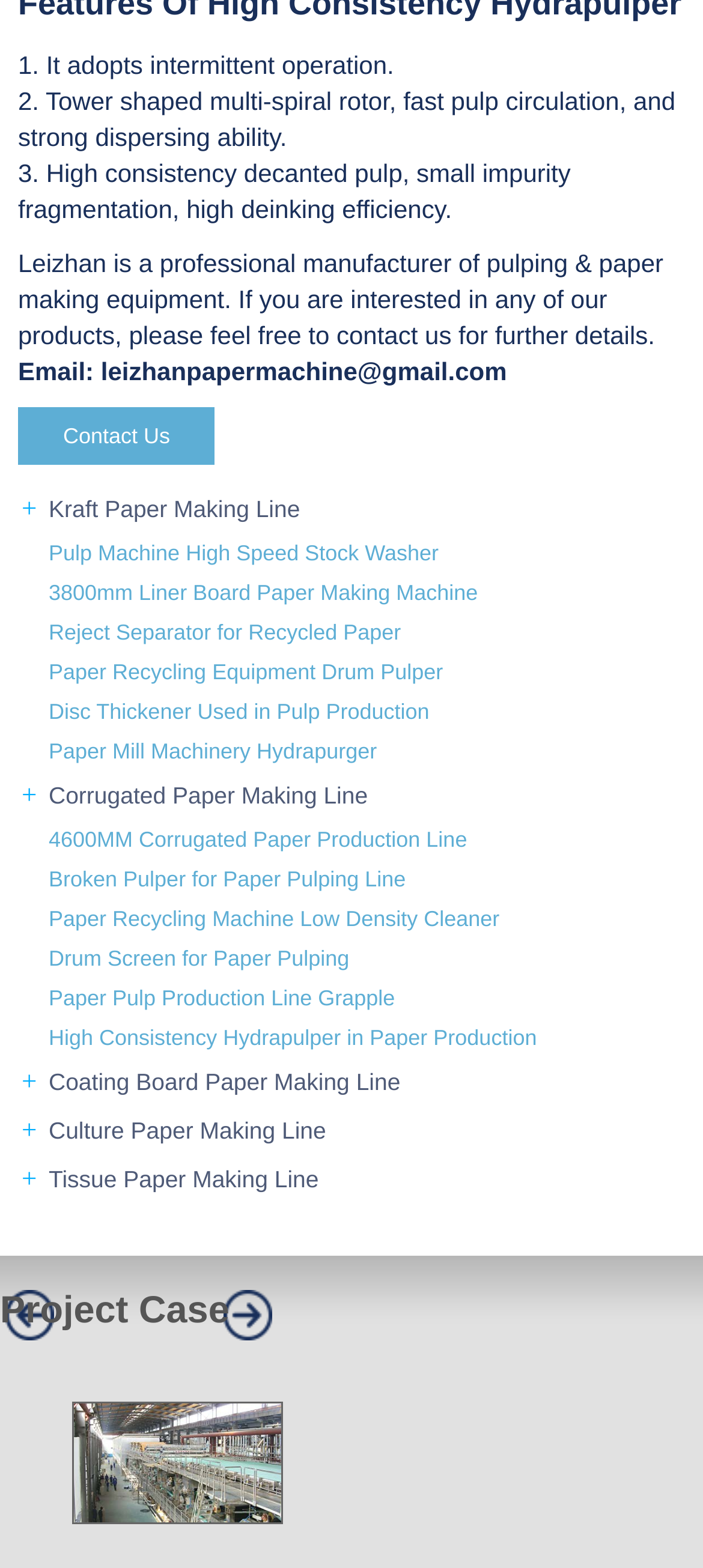Locate the bounding box coordinates of the area you need to click to fulfill this instruction: 'View Kraft Paper Making Line'. The coordinates must be in the form of four float numbers ranging from 0 to 1: [left, top, right, bottom].

[0.013, 0.308, 0.974, 0.339]